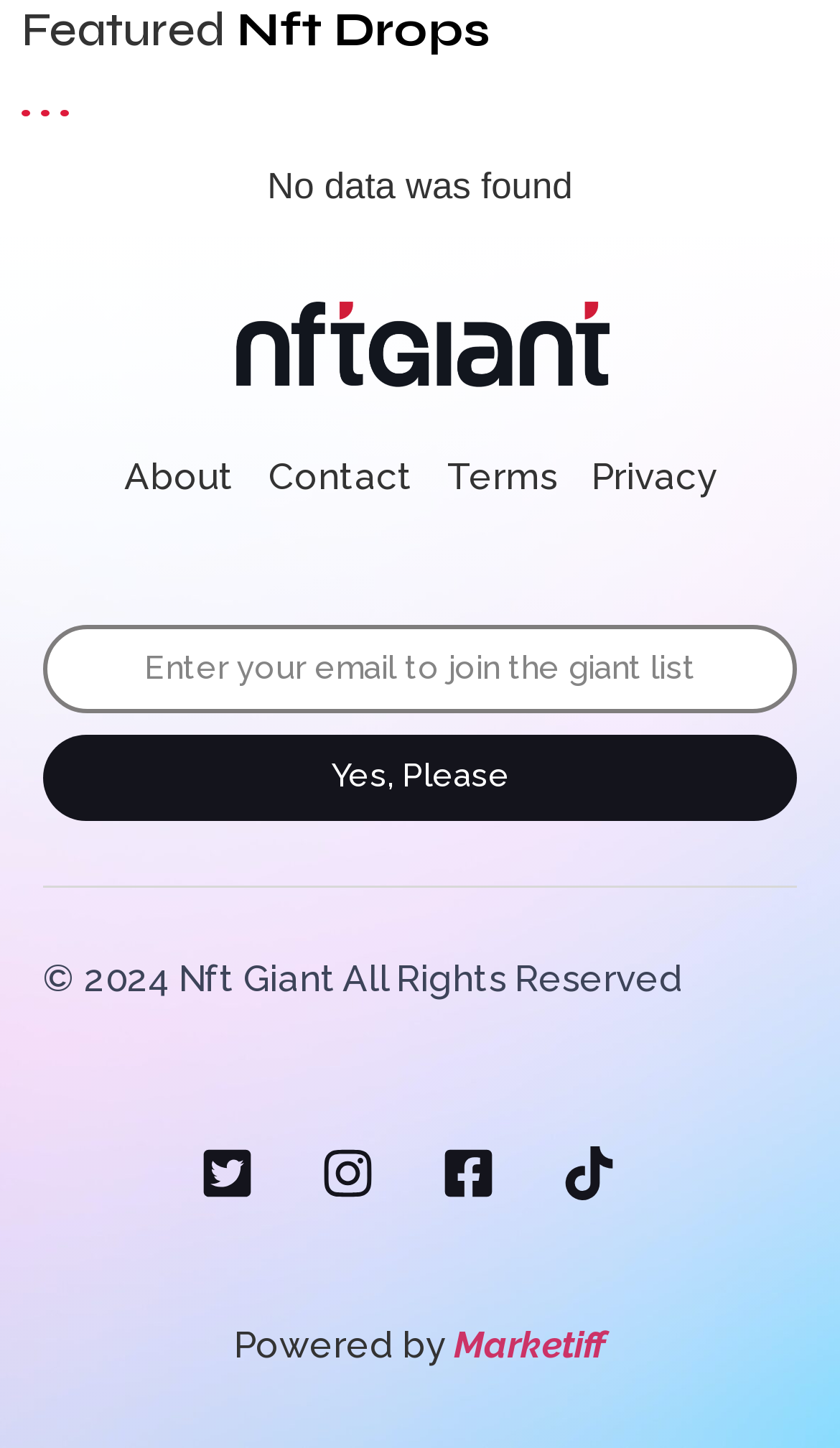Determine the bounding box coordinates of the element's region needed to click to follow the instruction: "Click the NftGiant Logo". Provide these coordinates as four float numbers between 0 and 1, formatted as [left, top, right, bottom].

[0.051, 0.208, 0.949, 0.282]